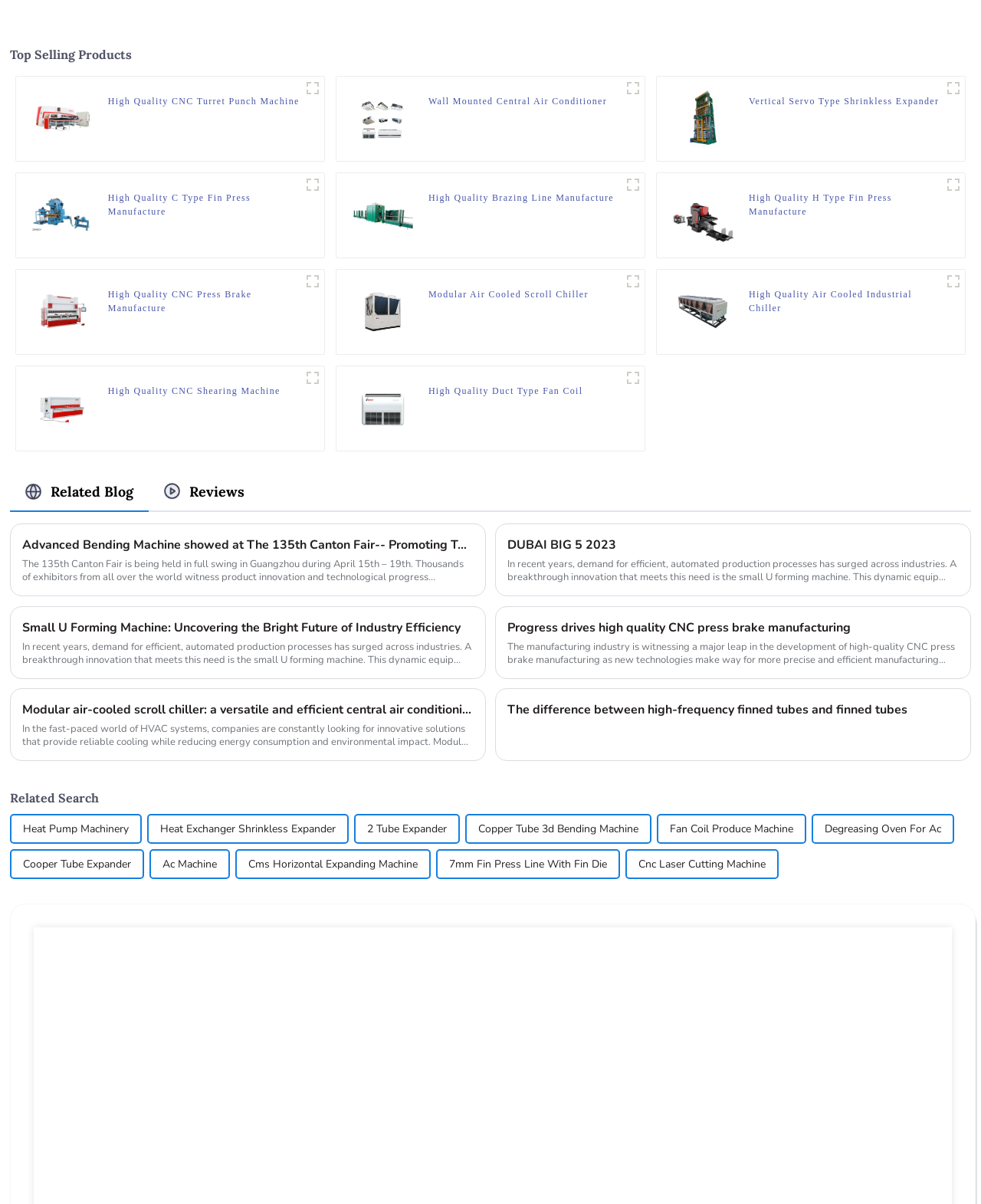Bounding box coordinates should be in the format (top-left x, top-left y, bottom-right x, bottom-right y) and all values should be floating point numbers between 0 and 1. Determine the bounding box coordinate for the UI element described as: Social Media

None